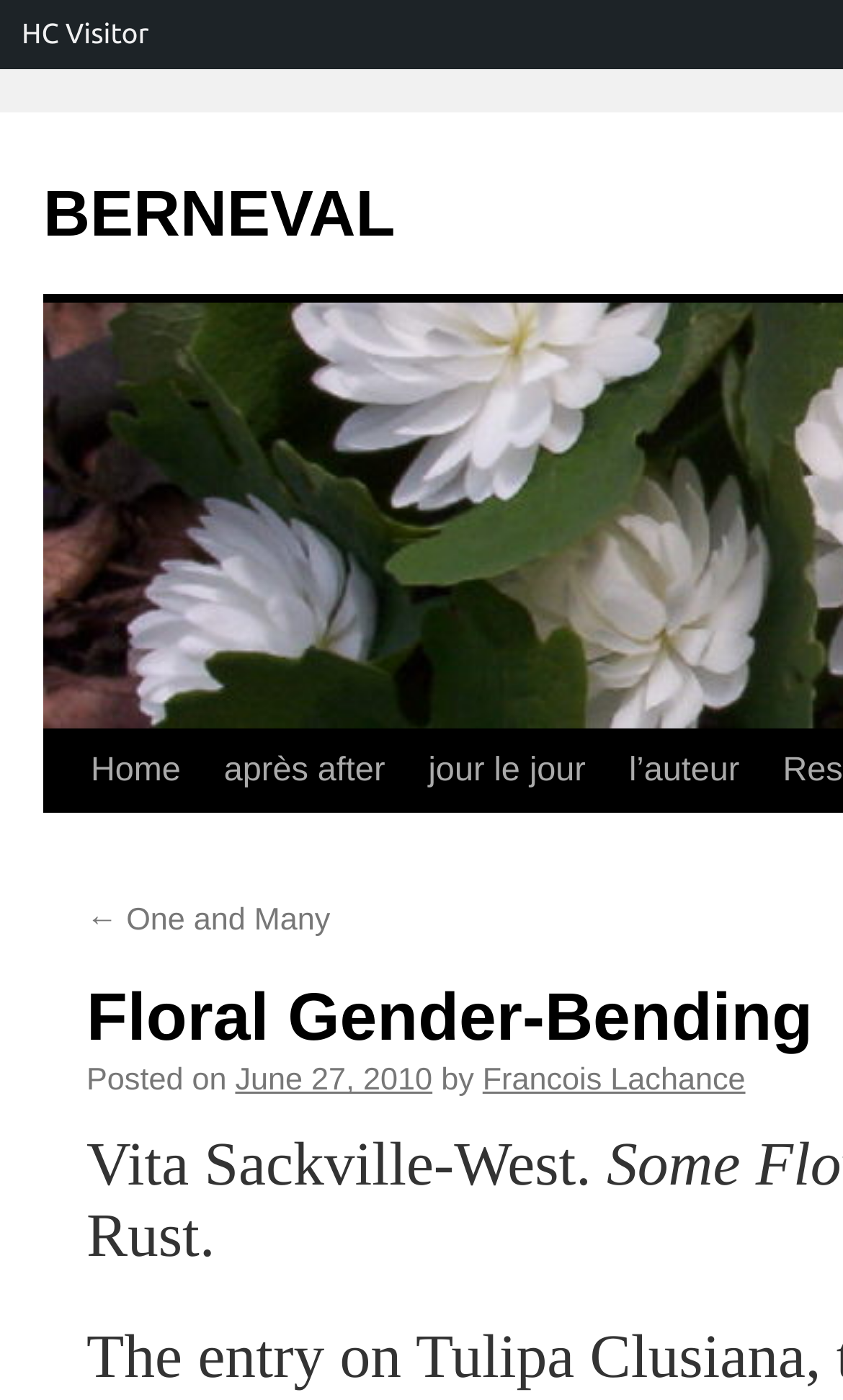Given the following UI element description: "BERNEVAL", find the bounding box coordinates in the webpage screenshot.

[0.051, 0.128, 0.469, 0.179]